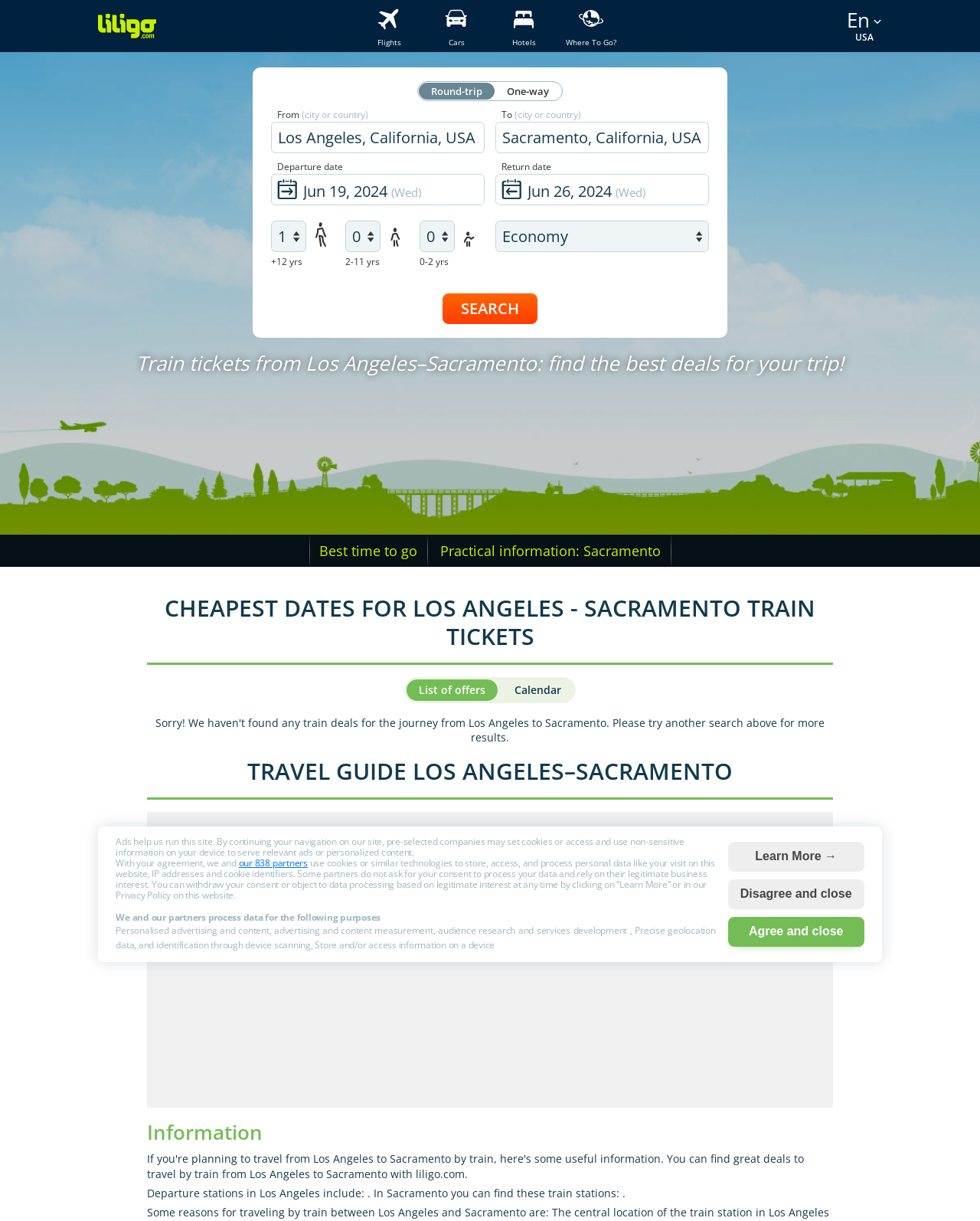Point out the bounding box coordinates of the section to click in order to follow this instruction: "Search for train tickets".

[0.452, 0.24, 0.548, 0.265]